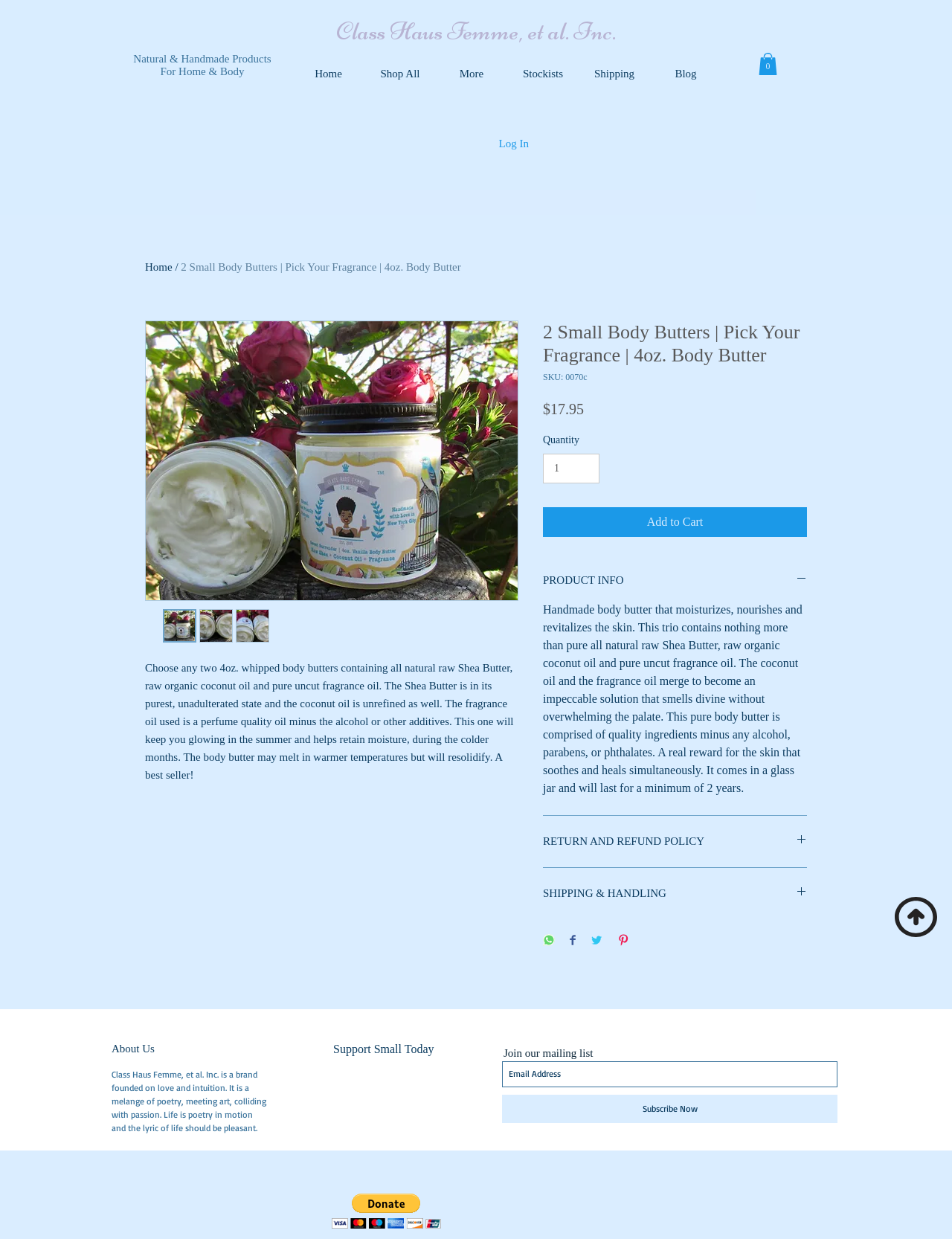Can you determine the bounding box coordinates of the area that needs to be clicked to fulfill the following instruction: "Enter email address in the textbox"?

[0.527, 0.857, 0.88, 0.878]